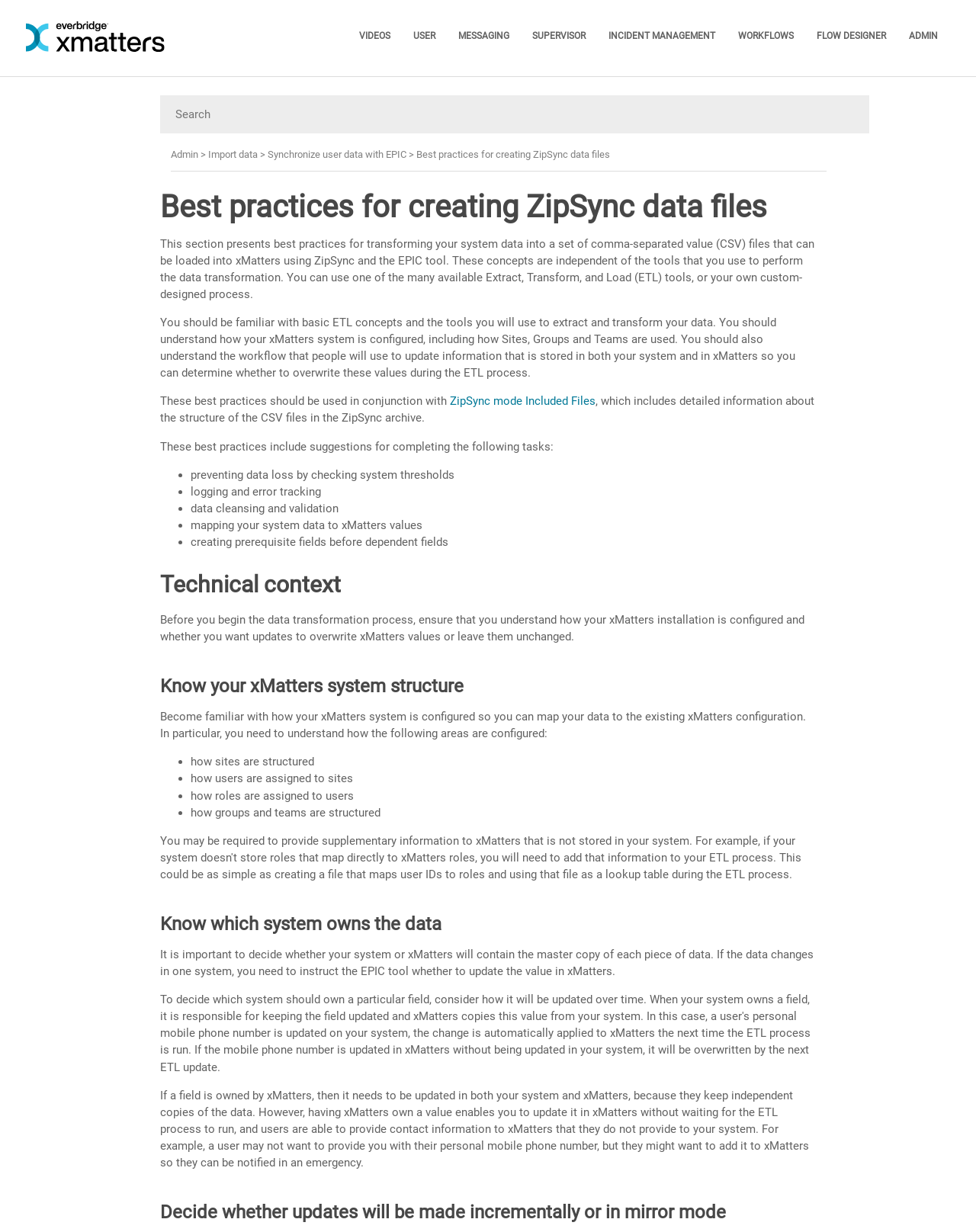What is the purpose of the ZipSync data files?
Please utilize the information in the image to give a detailed response to the question.

The webpage explains that the best practices for creating ZipSync data files are for transforming system data into a set of comma-separated value (CSV) files that can be loaded into xMatters using the EPIC tool.